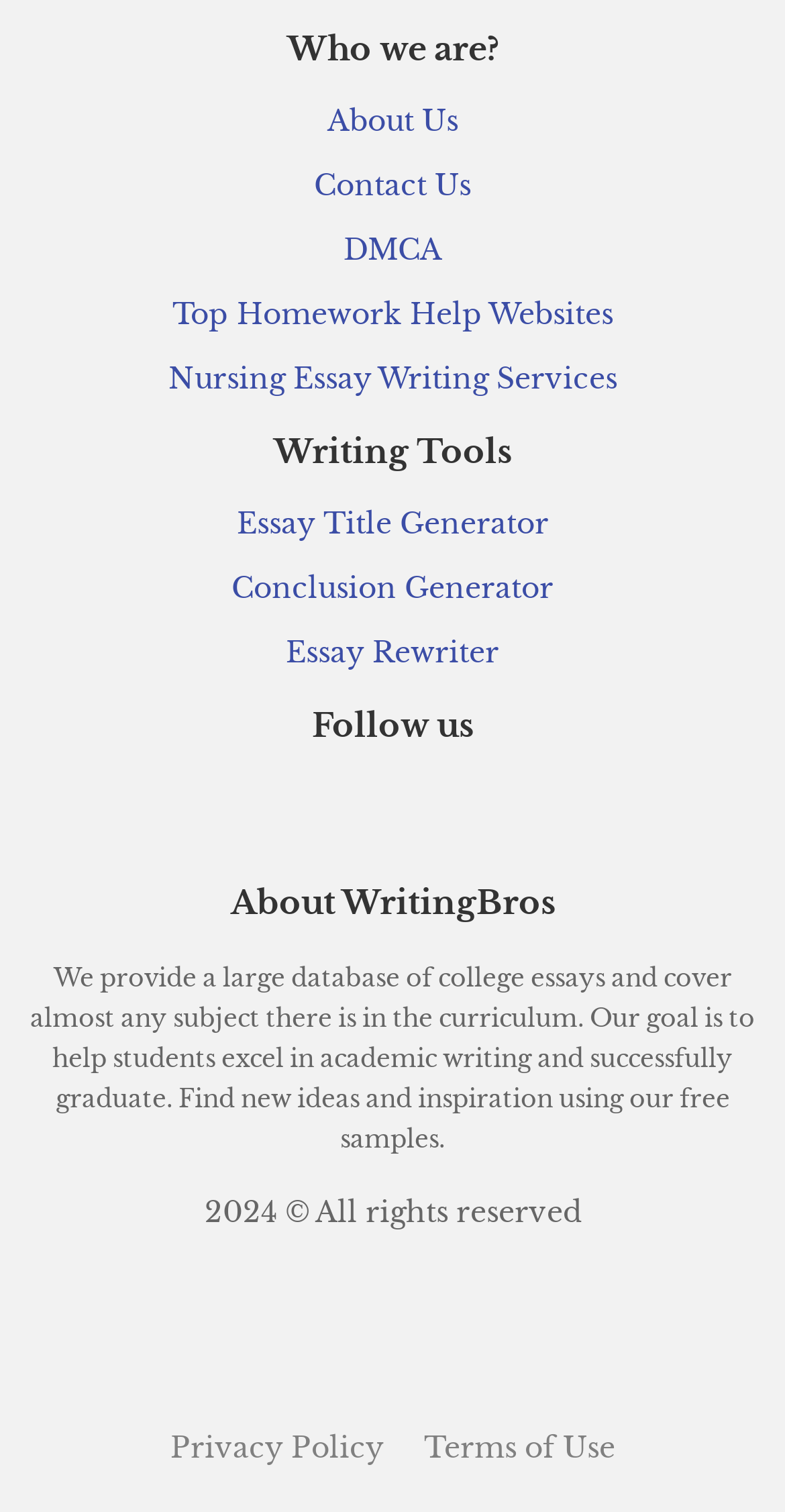Determine the bounding box coordinates of the target area to click to execute the following instruction: "use Essay Title Generator."

[0.301, 0.335, 0.699, 0.359]